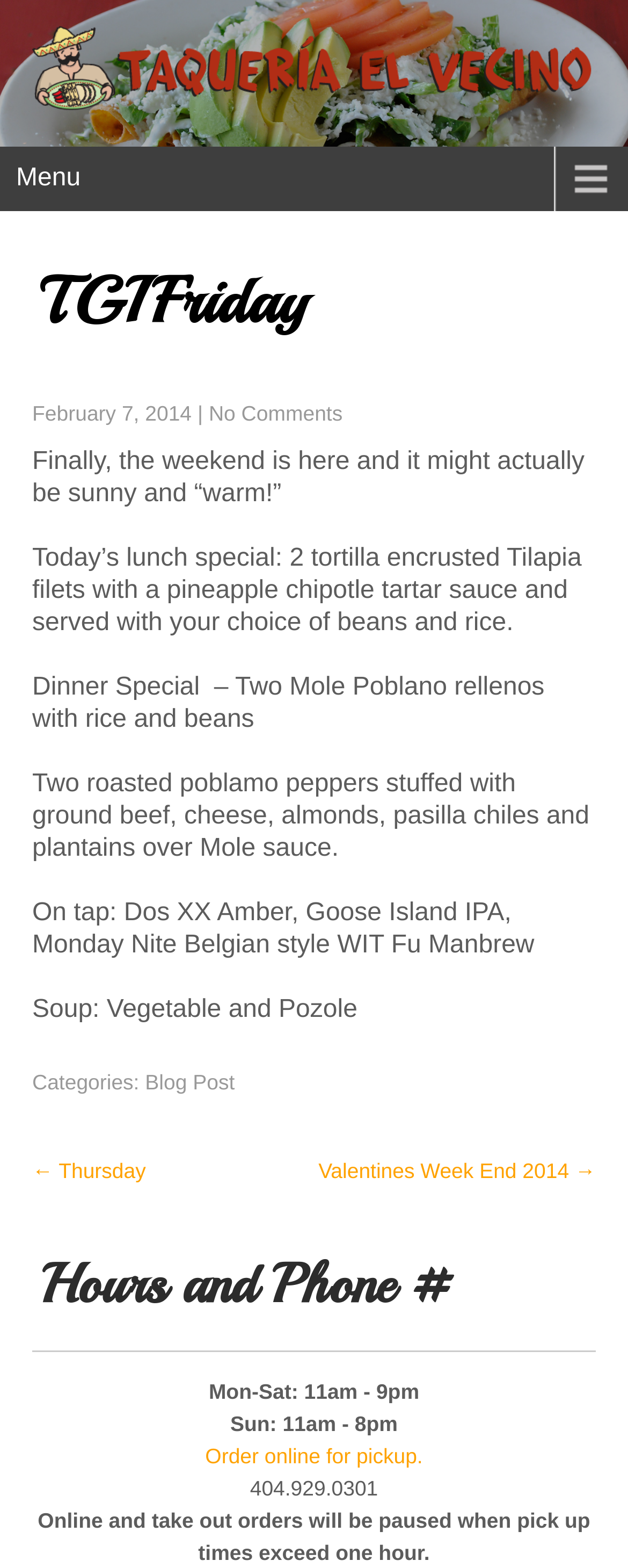Look at the image and answer the question in detail:
What is the lunch special of the day?

I found this answer by looking at the text content of the webpage, specifically the sentence that starts with 'Today's lunch special:' which describes the lunch special of the day.